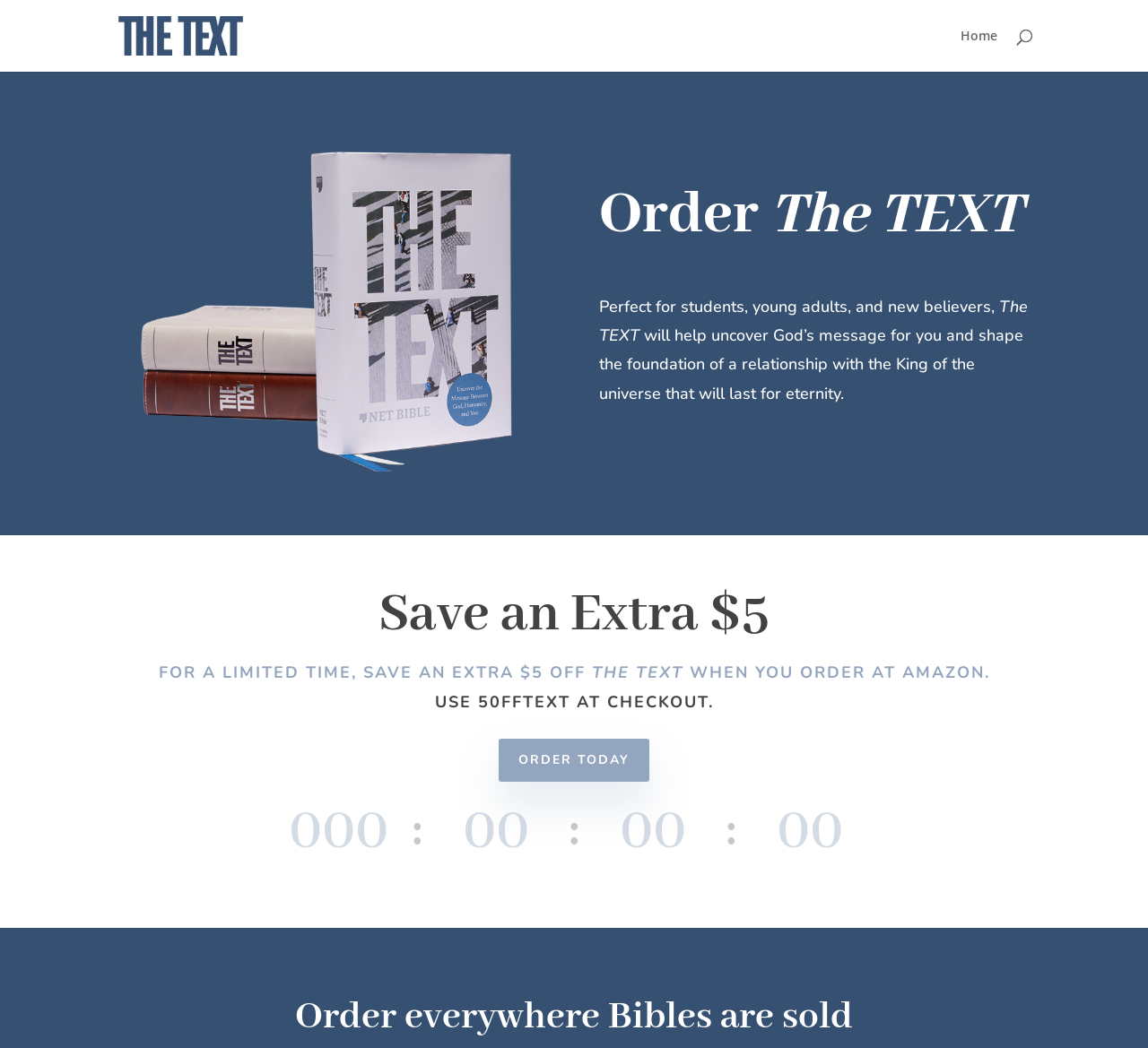Find the primary header on the webpage and provide its text.

Order The TEXT